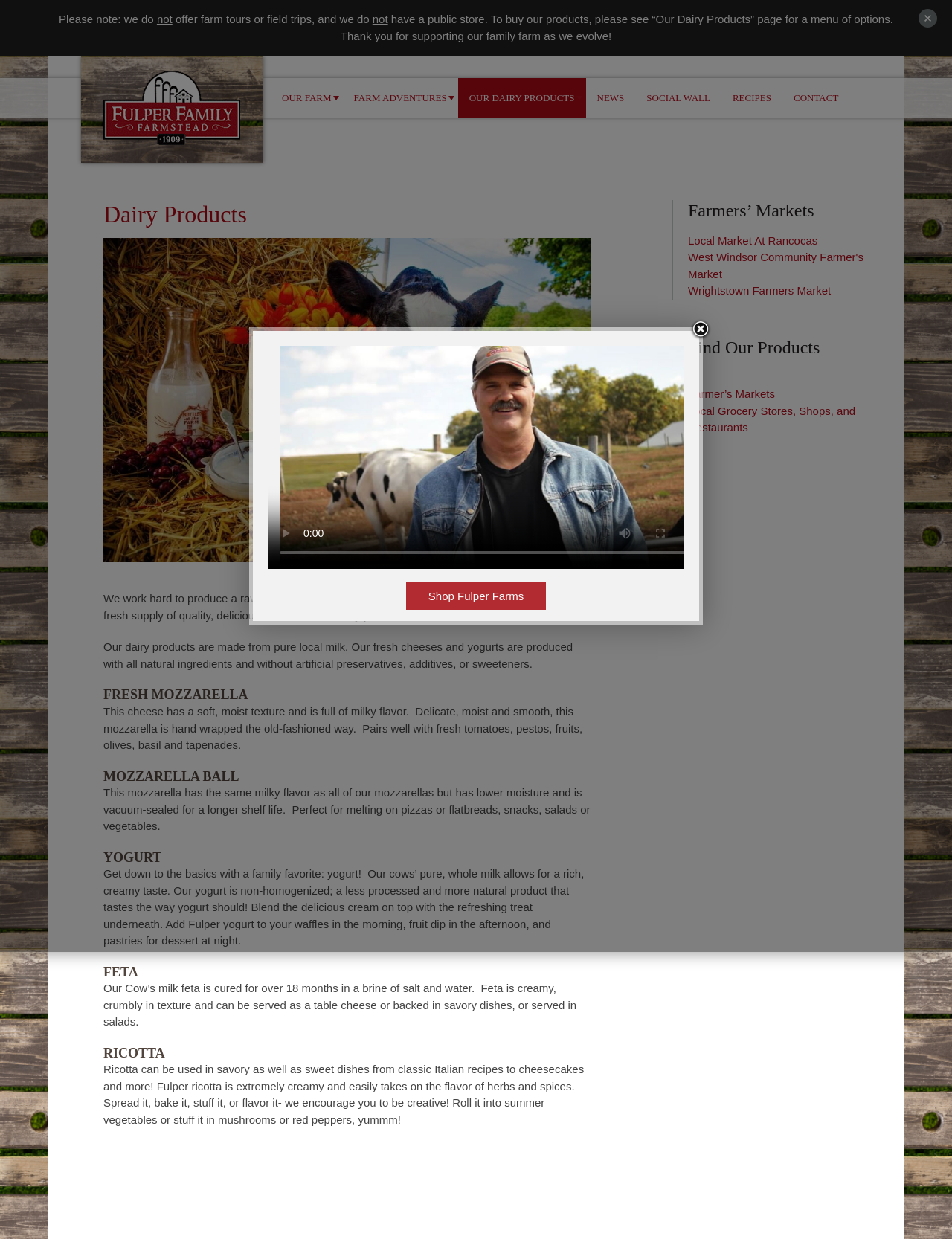Determine the bounding box coordinates for the region that must be clicked to execute the following instruction: "Open the 'Search' button".

None